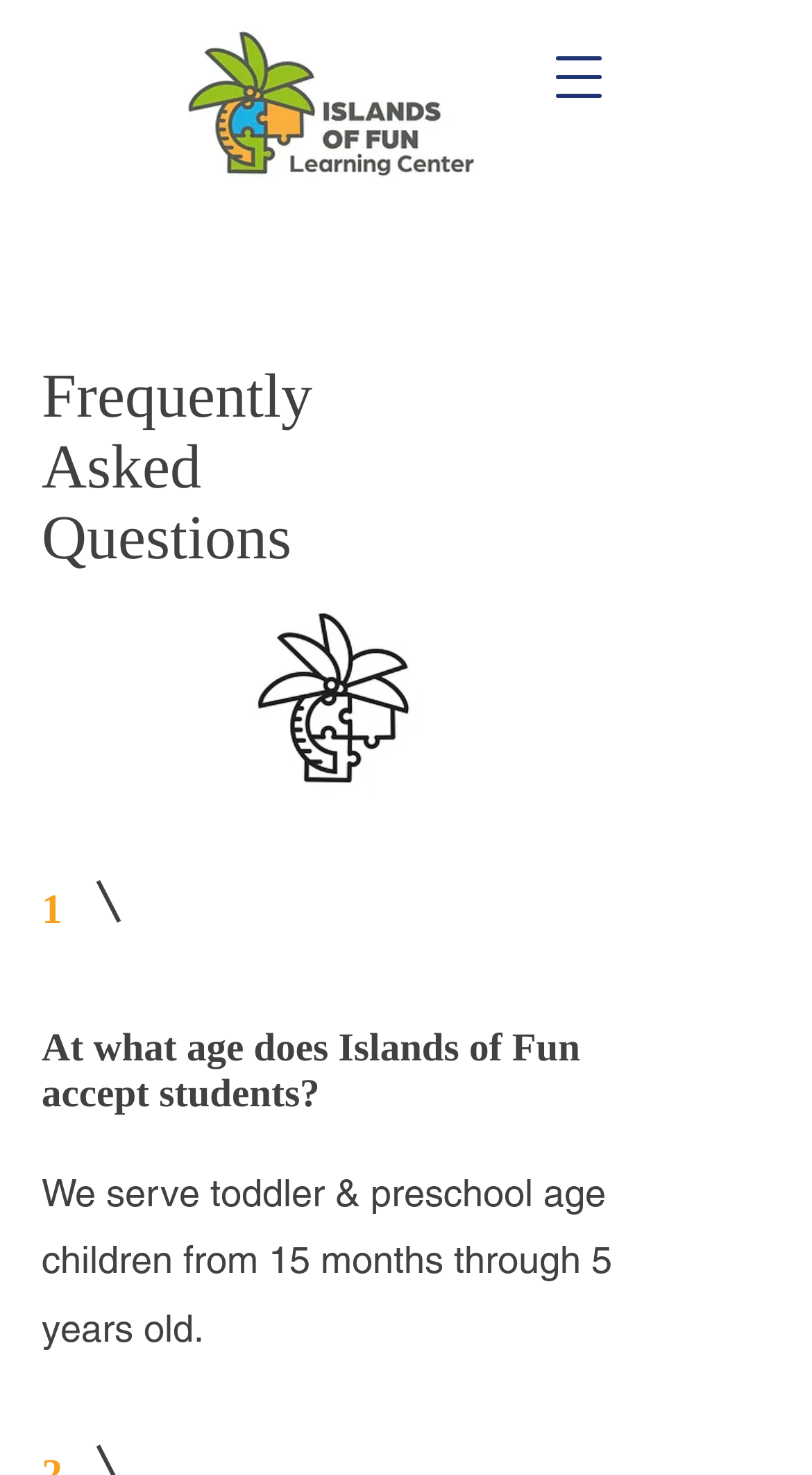What is the age range of students accepted by Islands of Fun?
Please give a detailed and elaborate answer to the question based on the image.

This answer can be obtained by reading the text under the question 'At what age does Islands of Fun accept students?' which states 'We serve toddler & preschool age children from 15 months through 5 years old.'